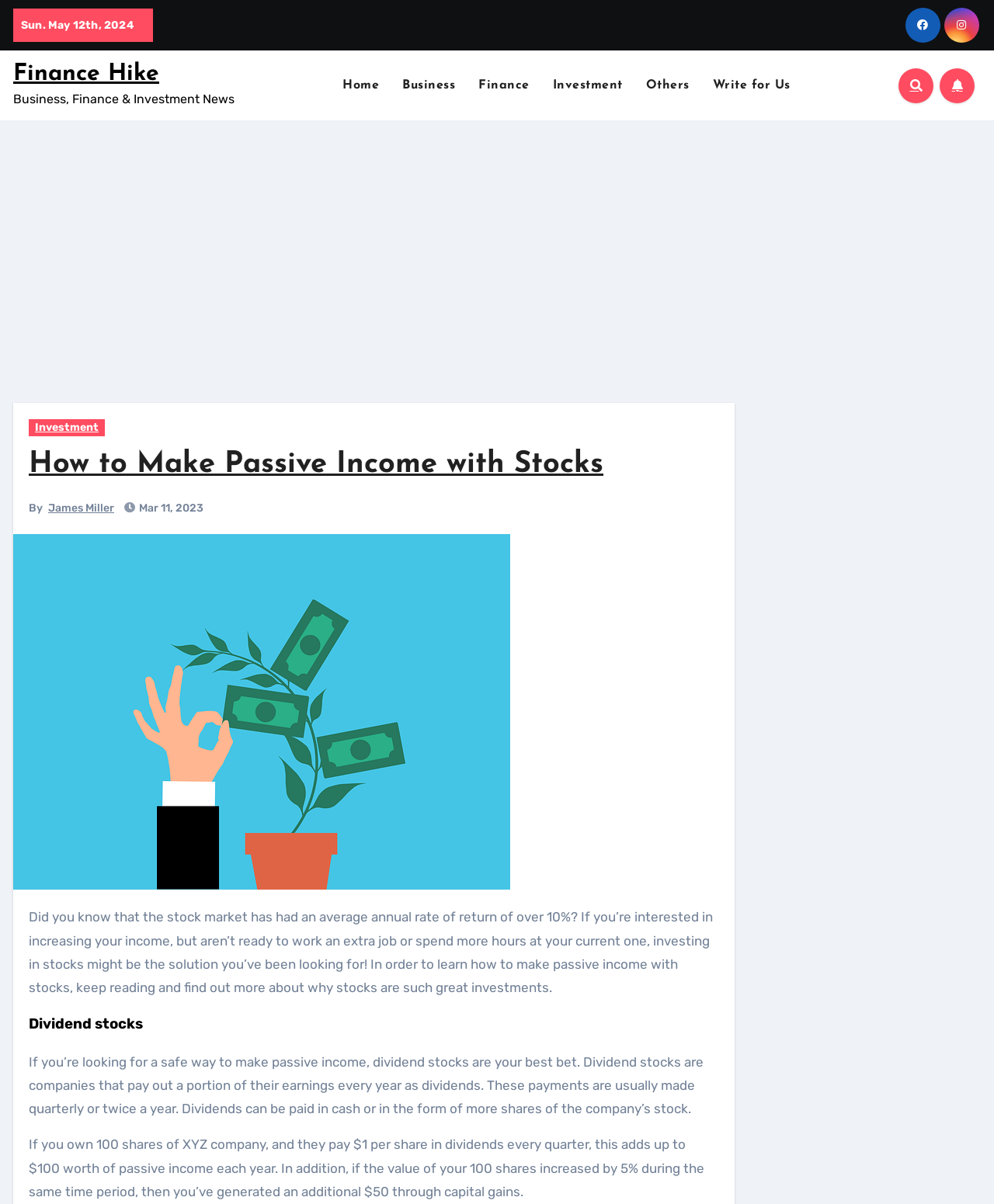Provide a short answer to the following question with just one word or phrase: What is the date of the latest article?

Mar 11, 2023